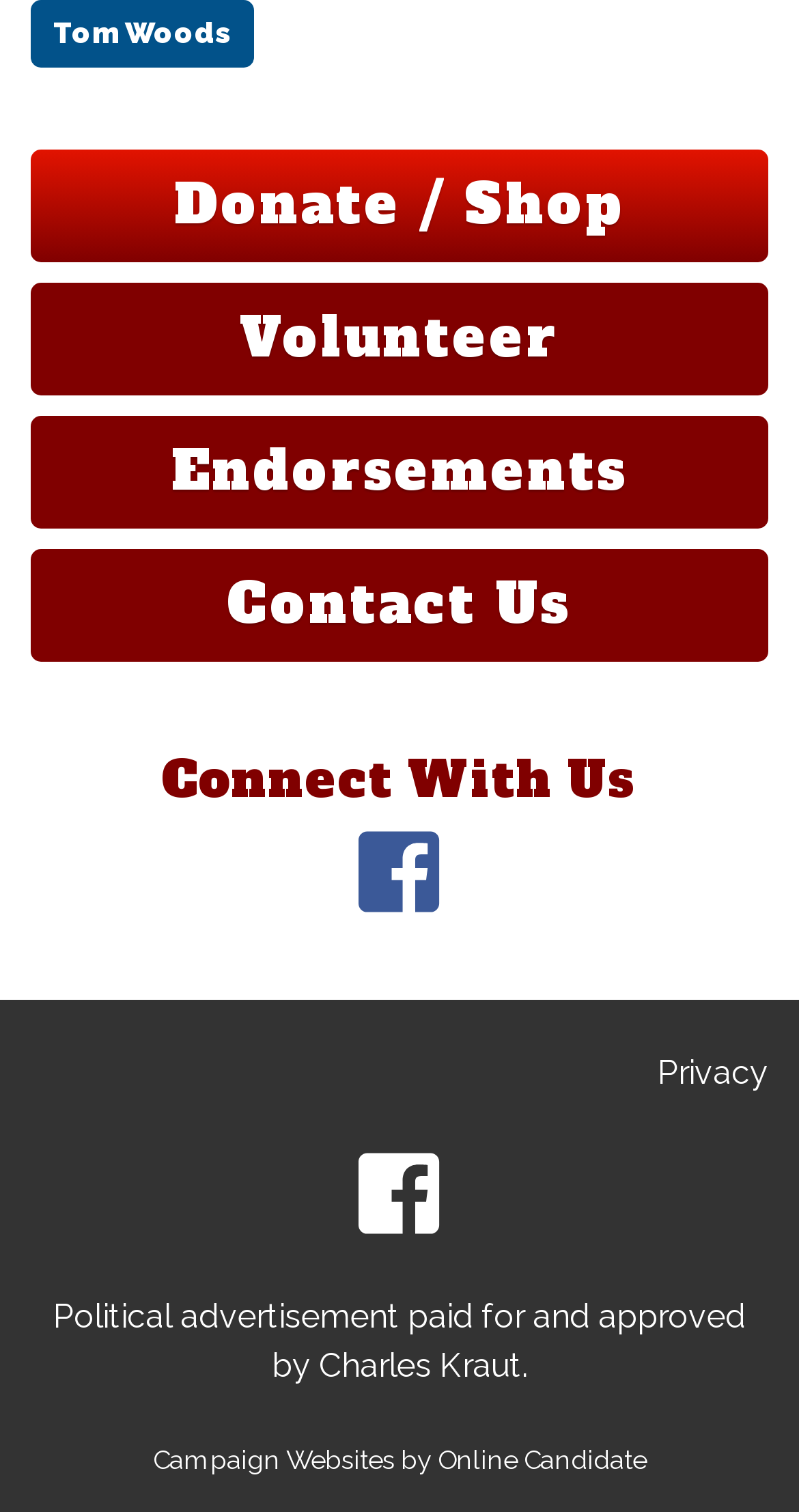Please find the bounding box for the UI component described as follows: "Contact Us".

[0.285, 0.375, 0.715, 0.424]